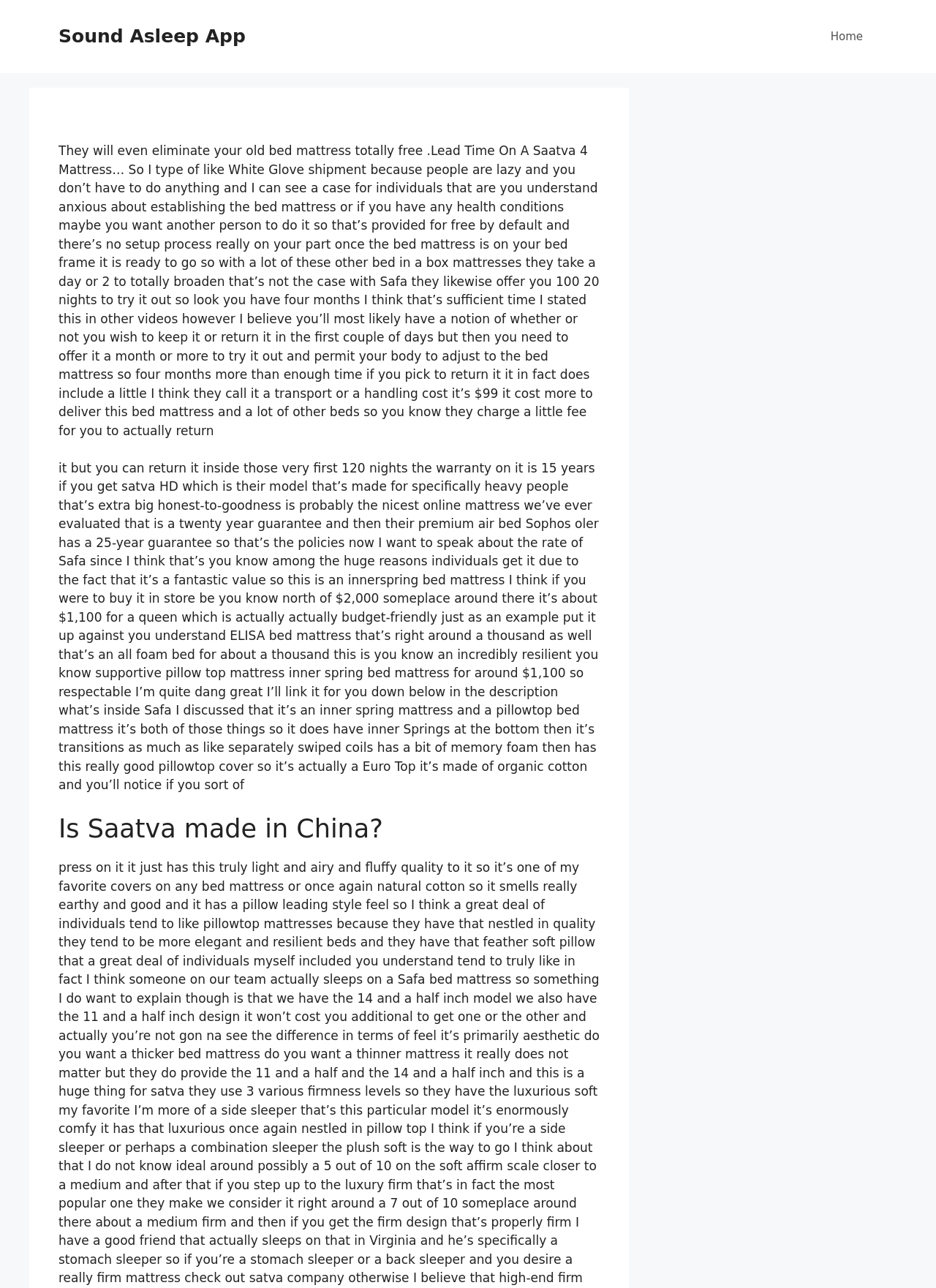Identify the bounding box coordinates of the HTML element based on this description: "Sound Asleep App".

[0.062, 0.02, 0.262, 0.036]